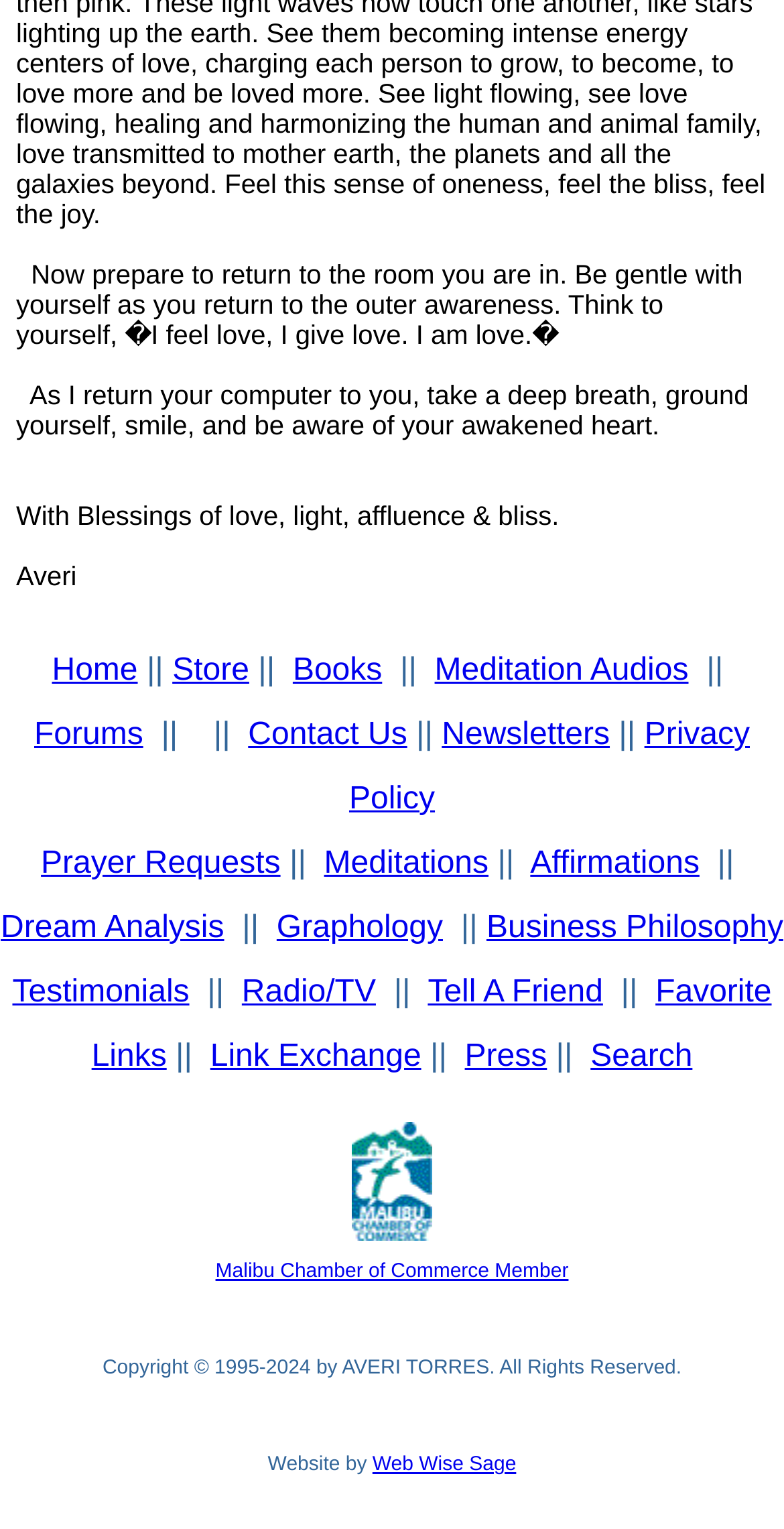What is the theme of the webpage?
Could you please answer the question thoroughly and with as much detail as possible?

The theme of the webpage appears to be spirituality and self-improvement, as evident from the meditation audio, affirmations, and other related links and content on the webpage.